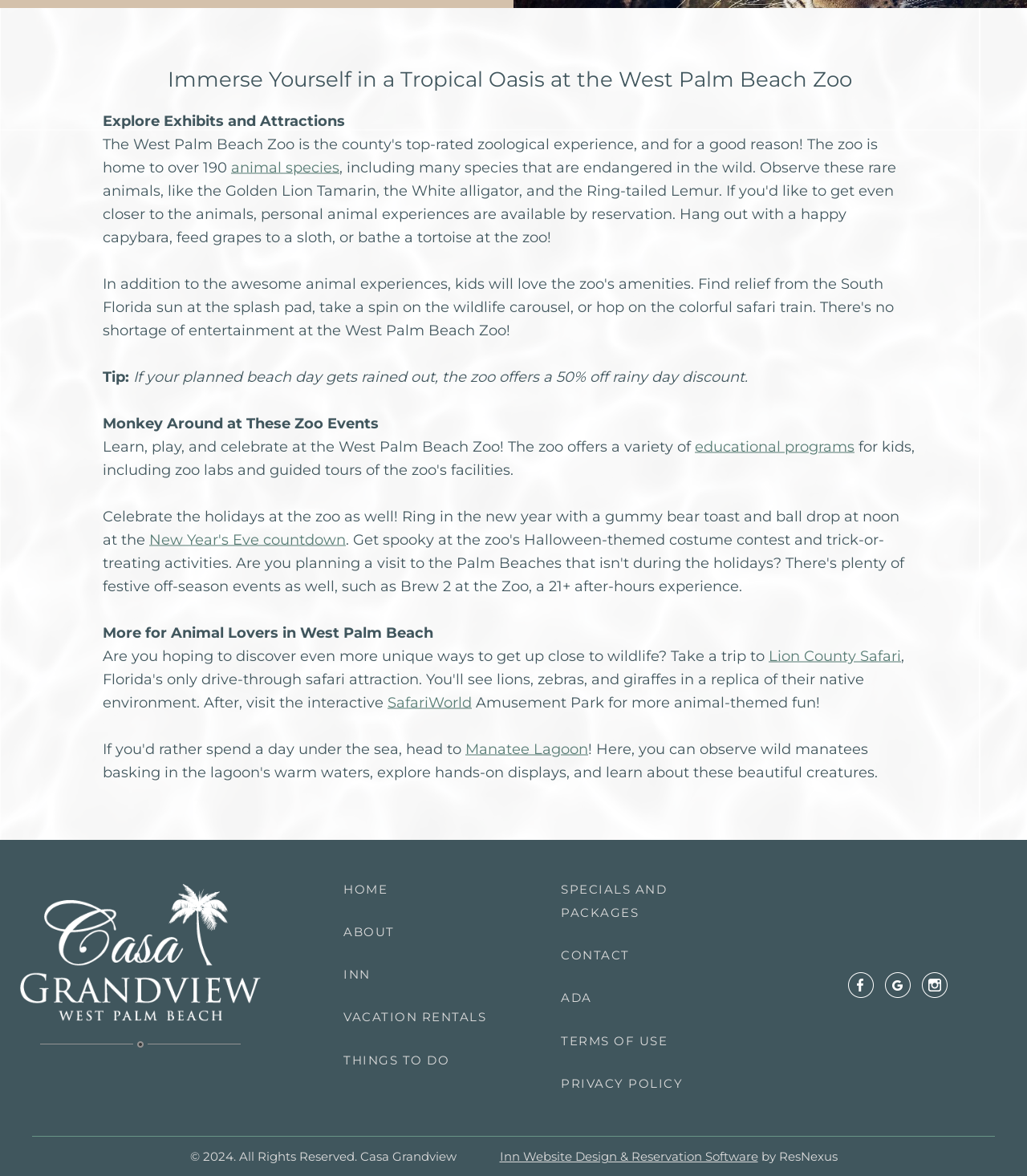Please determine the bounding box coordinates of the element's region to click in order to carry out the following instruction: "Learn about educational programs". The coordinates should be four float numbers between 0 and 1, i.e., [left, top, right, bottom].

[0.677, 0.372, 0.832, 0.387]